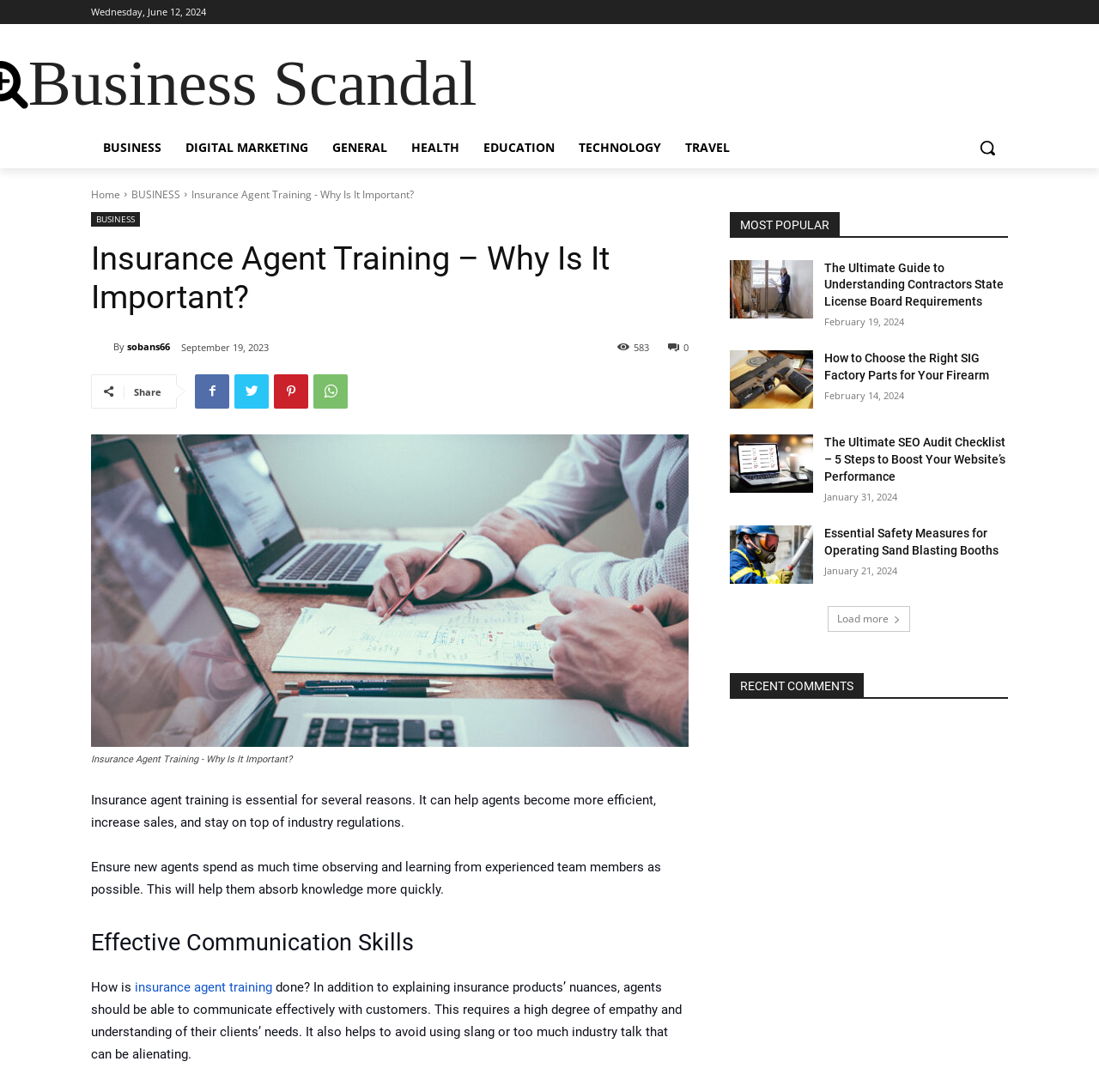Provide a thorough and detailed response to the question by examining the image: 
What is the purpose of the 'Load more' button?

I found the 'Load more' button at the bottom of the webpage, which suggests that it is used to load more articles or content on the webpage.